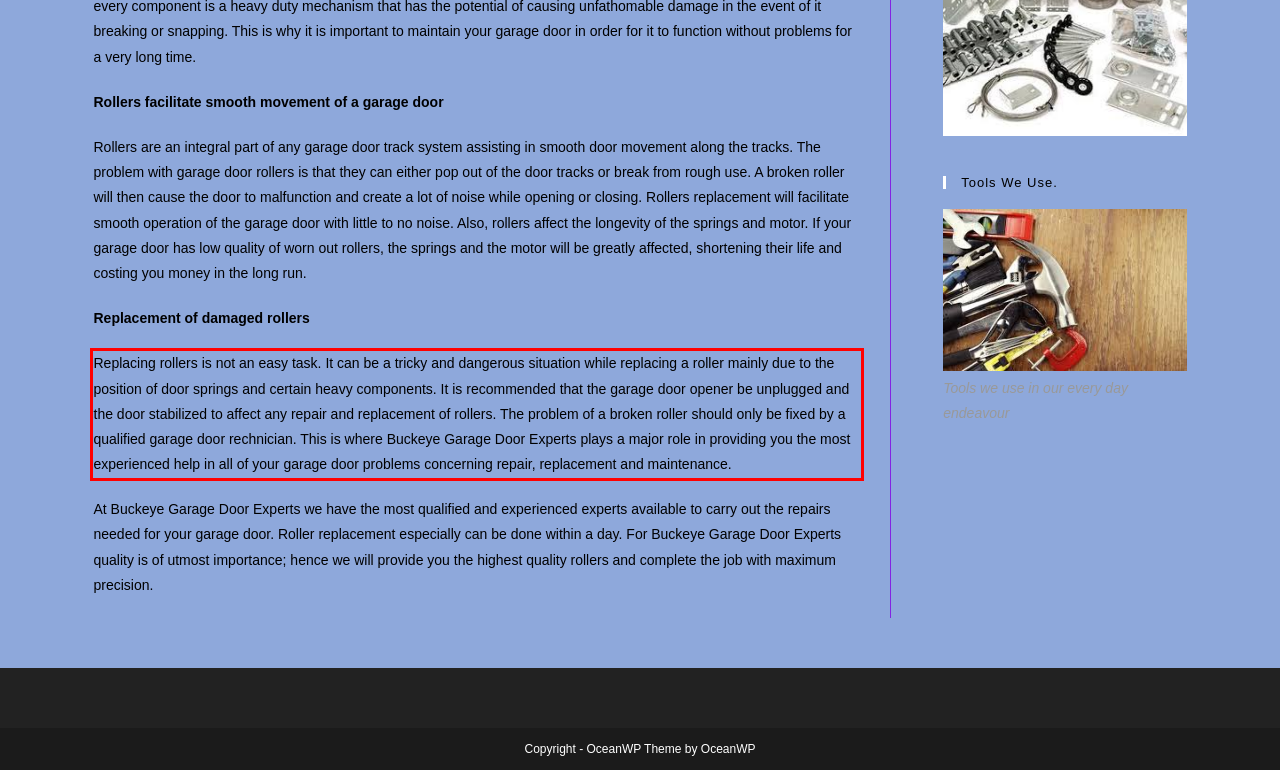Identify and transcribe the text content enclosed by the red bounding box in the given screenshot.

Replacing rollers is not an easy task. It can be a tricky and dangerous situation while replacing a roller mainly due to the position of door springs and certain heavy components. It is recommended that the garage door opener be unplugged and the door stabilized to affect any repair and replacement of rollers. The problem of a broken roller should only be fixed by a qualified garage door rechnician. This is where Buckeye Garage Door Experts plays a major role in providing you the most experienced help in all of your garage door problems concerning repair, replacement and maintenance.